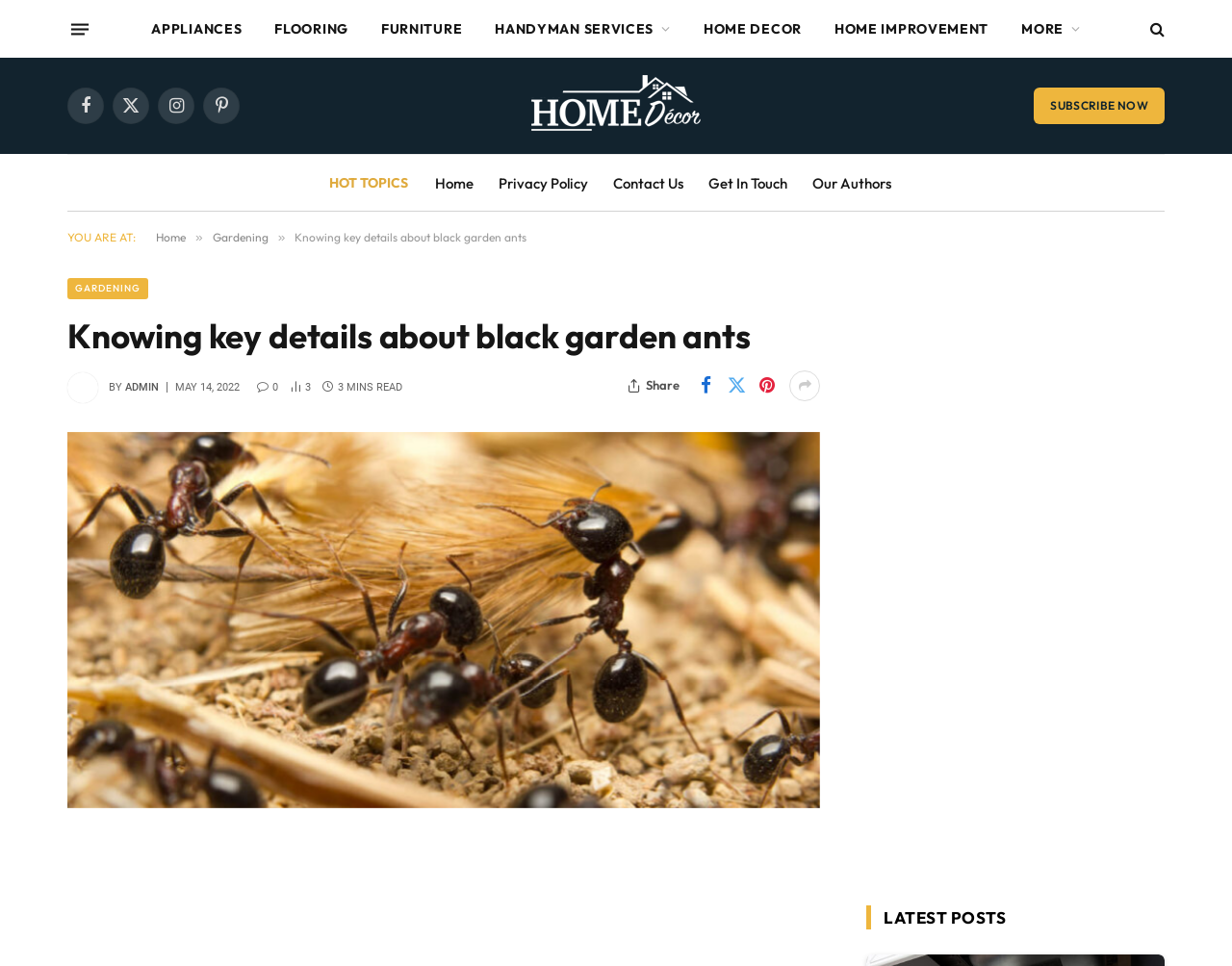Determine the main text heading of the webpage and provide its content.

Knowing key details about black garden ants